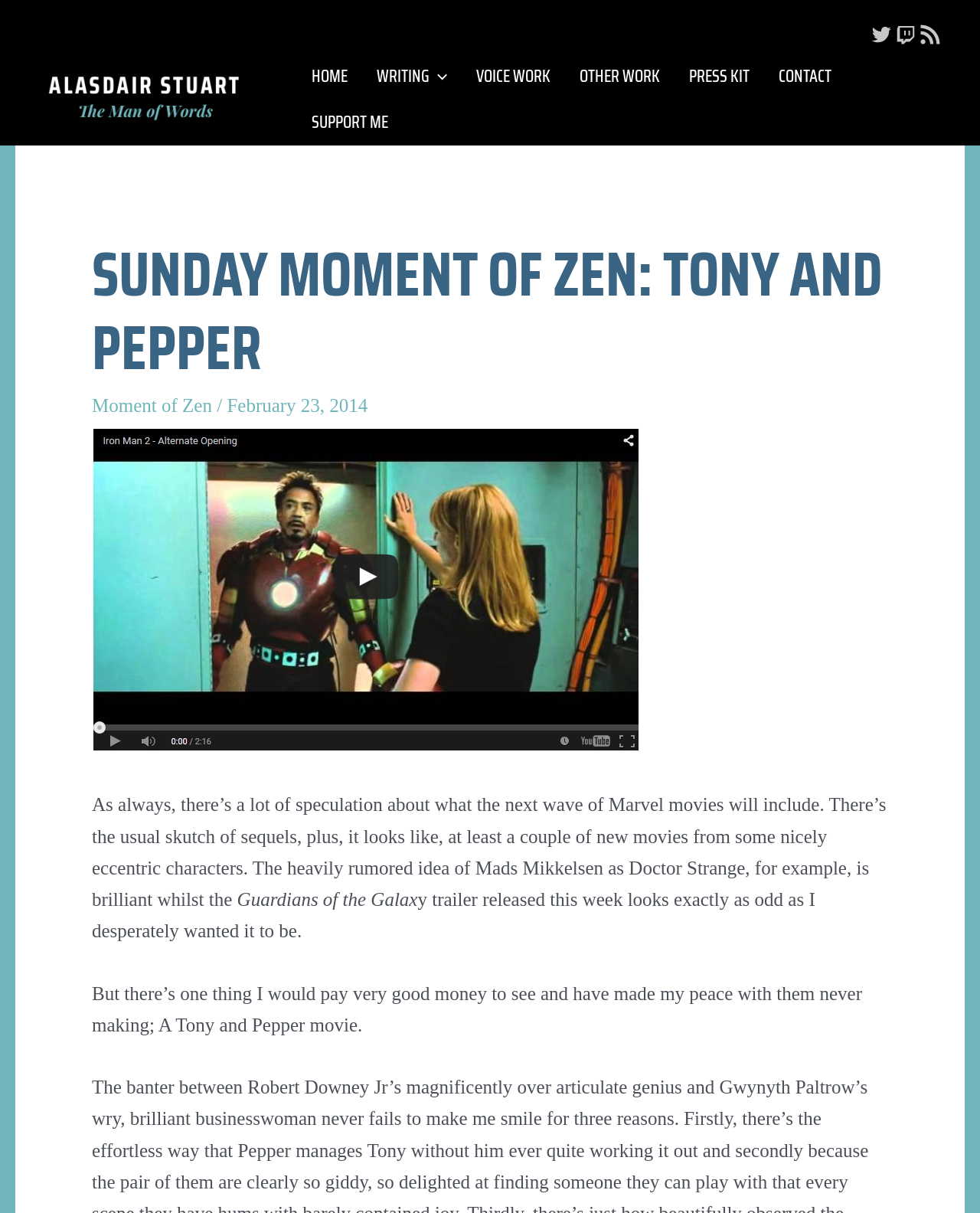Kindly determine the bounding box coordinates for the clickable area to achieve the given instruction: "Visit Twitter page".

[0.888, 0.019, 0.911, 0.038]